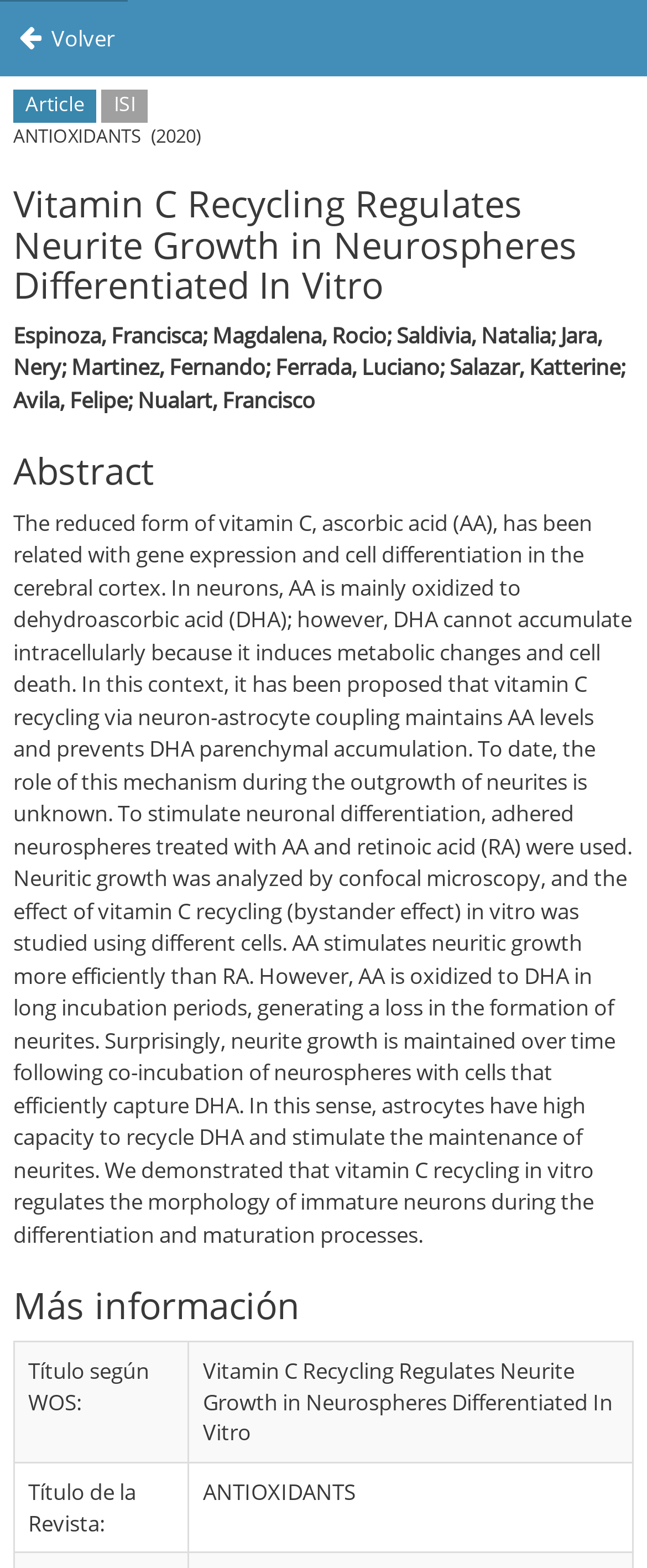Who are the authors of the article?
Based on the visual content, answer with a single word or a brief phrase.

Espinoza, Francisca; ...; Avila, Felipe; Nualart, Francisco